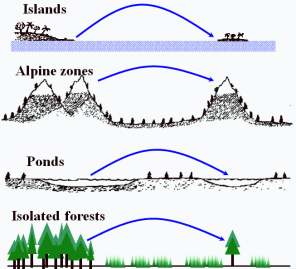Create a detailed narrative that captures the essence of the image.

The image illustrates various ecological concepts of isolation, depicting environments that serve as "sky islands." Each section highlights different habitats: 

1. **Islands**: Represented at the top, it features a serene aquatic landscape with trees, symbolizing biodiversity that thrives in isolated circumstances.
2. **Alpine Zones**: The middle section showcases mountain ranges, emphasizing extreme ecological conditions at high altitudes where unique flora and fauna can be found.
3. **Ponds**: Below the mountains, this part depicts a peaceful water body, which serves as an isolated habitat for various organisms, underlining the significance of aquatic ecosystems.
4. **Isolated Forests**: The bottom section portrays dense coniferous trees, suggesting habitats that, while geographically separated, are crucial for wildlife and biodiversity.

Each habitat is connected by blue arrows, illustrating the concept of island biogeography, demonstrating how isolation impacts ecological diversity. This image serves as a visual representation of the theory of isolated ecosystems, highlighting how geographic isolation influences species distribution and diversity.